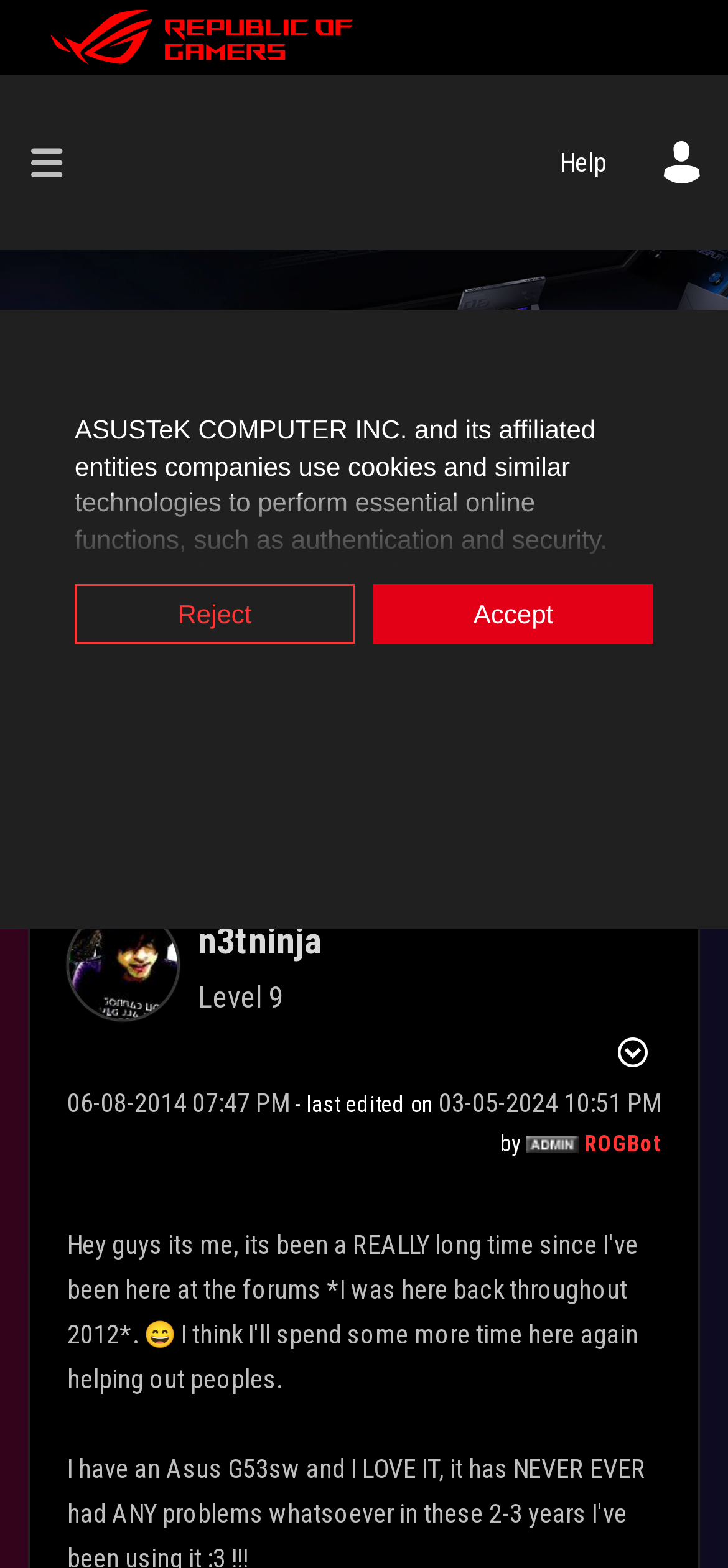Kindly determine the bounding box coordinates for the clickable area to achieve the given instruction: "View profile of n3tninja".

[0.272, 0.585, 0.444, 0.614]